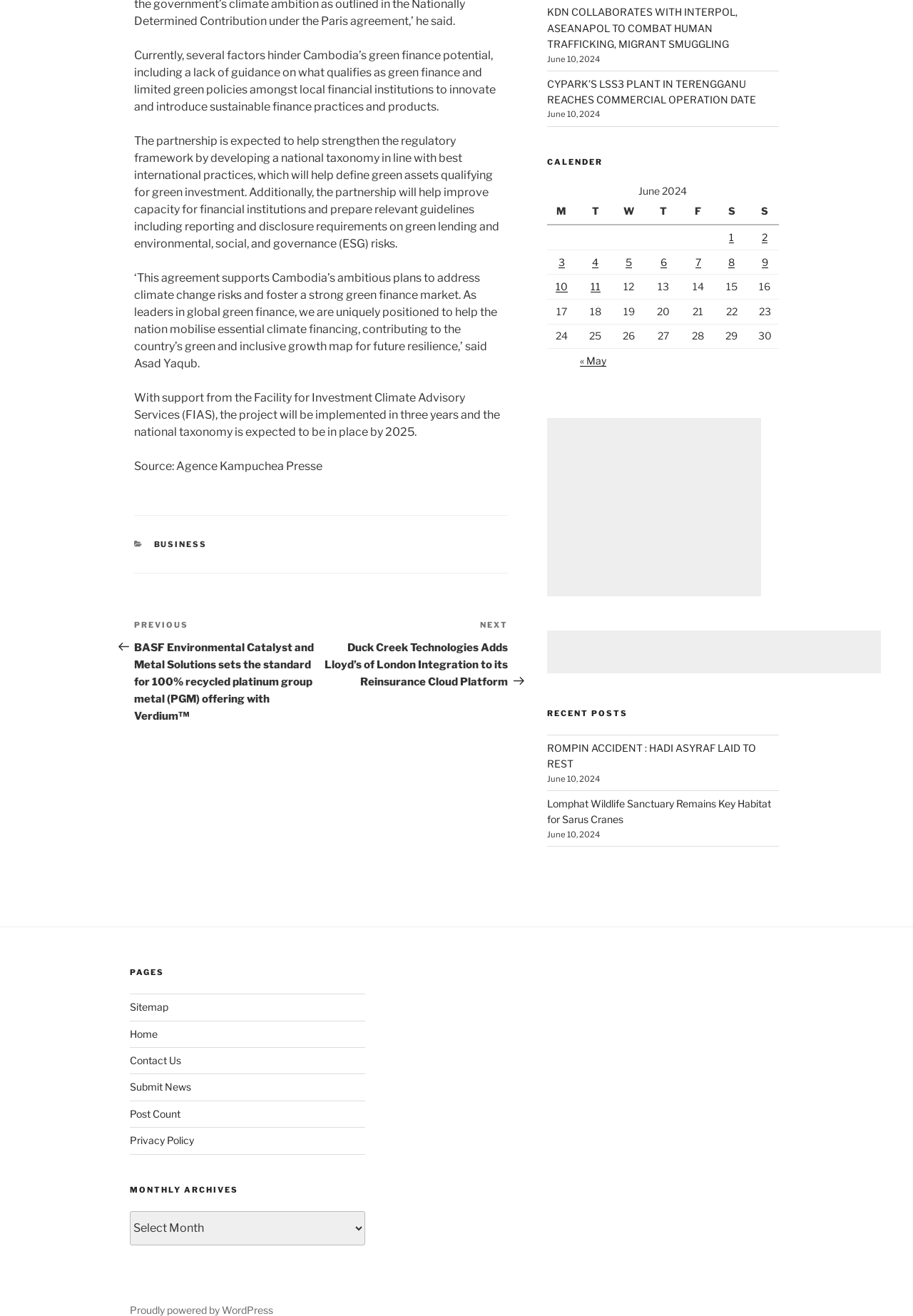How many posts are published on June 10, 2024?
Look at the image and respond with a one-word or short-phrase answer.

at least one